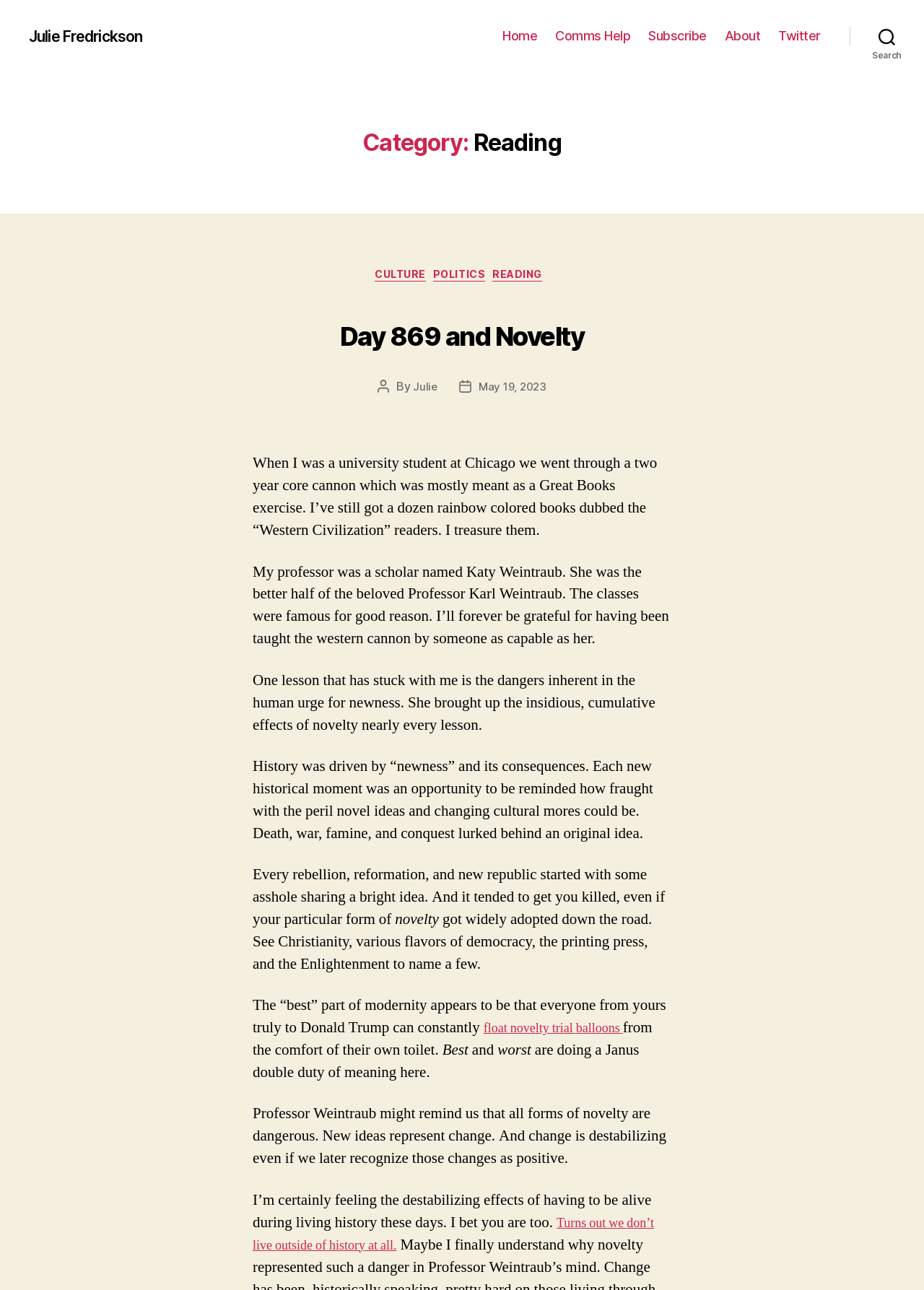What is the topic of the current post?
Respond to the question with a well-detailed and thorough answer.

The topic of the current post can be determined by reading the content of the post, which discusses the dangers of novelty and its consequences, indicating that the topic of the post is novelty.